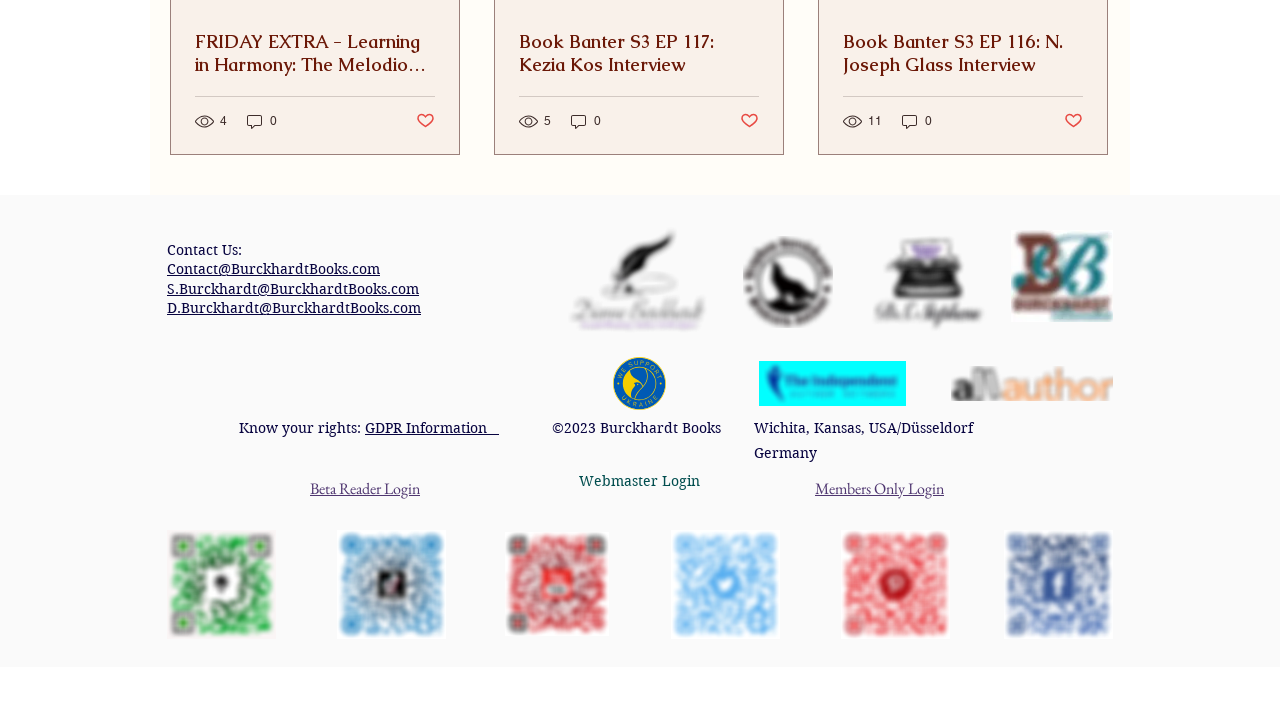Please answer the following question using a single word or phrase: 
What is the name of the author featured on this website?

Stephen Burckhardt